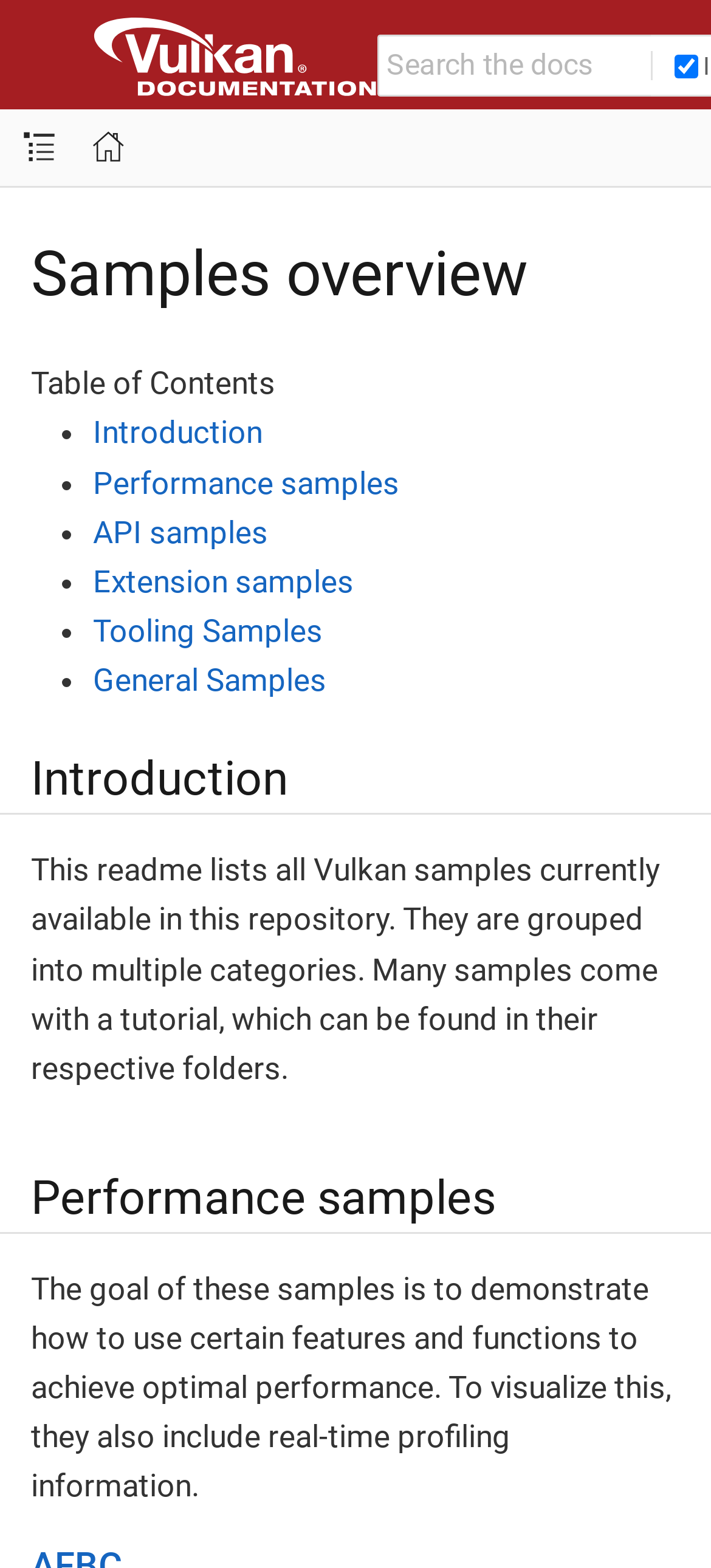Identify the bounding box coordinates of the area you need to click to perform the following instruction: "Click the button".

[0.0, 0.069, 0.109, 0.119]